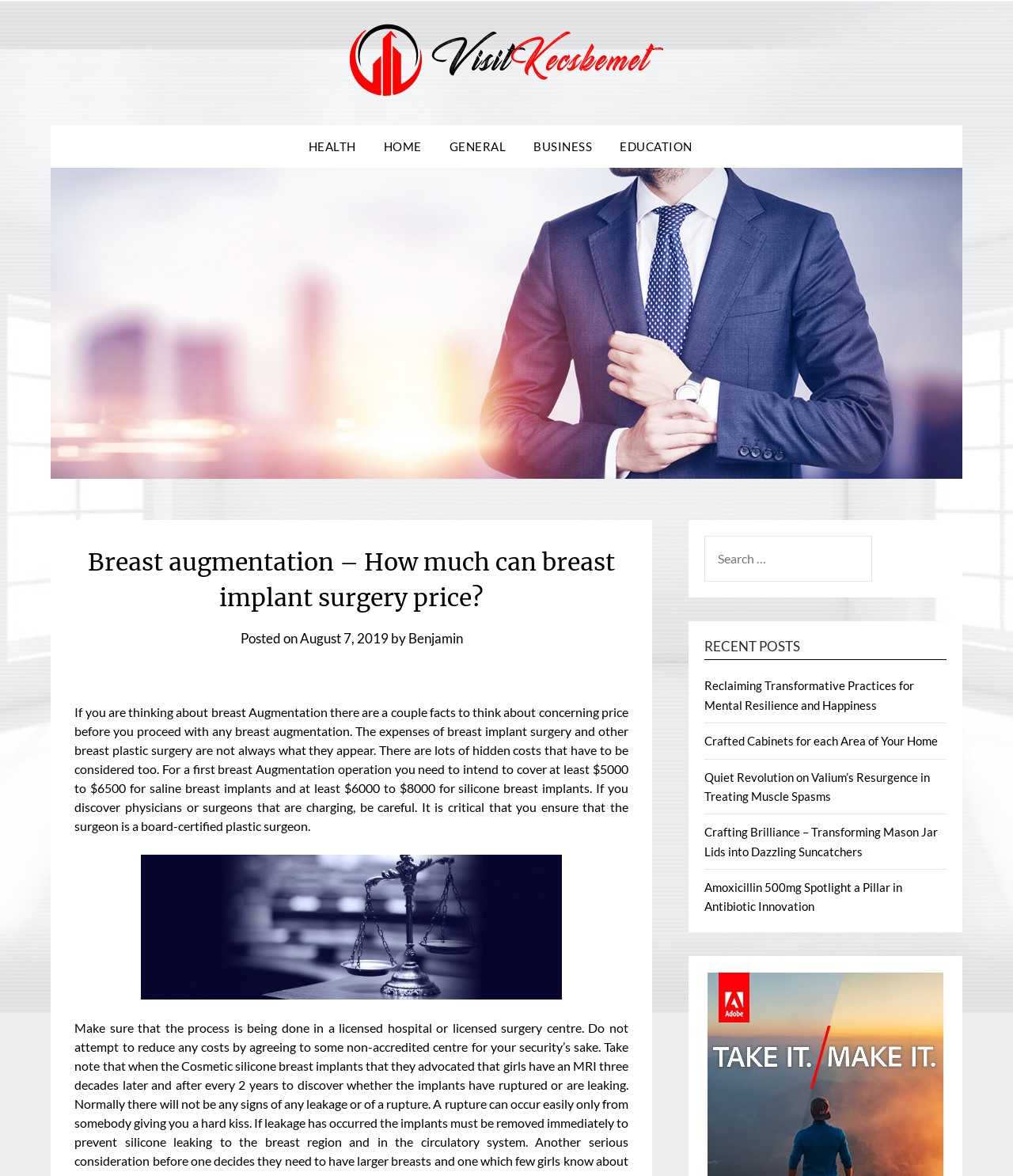What is the minimum cost of saline breast implants?
Give a detailed and exhaustive answer to the question.

According to the text, for a first breast Augmentation operation, you need to intend to cover at least $5000 to $6500 for saline breast implants.